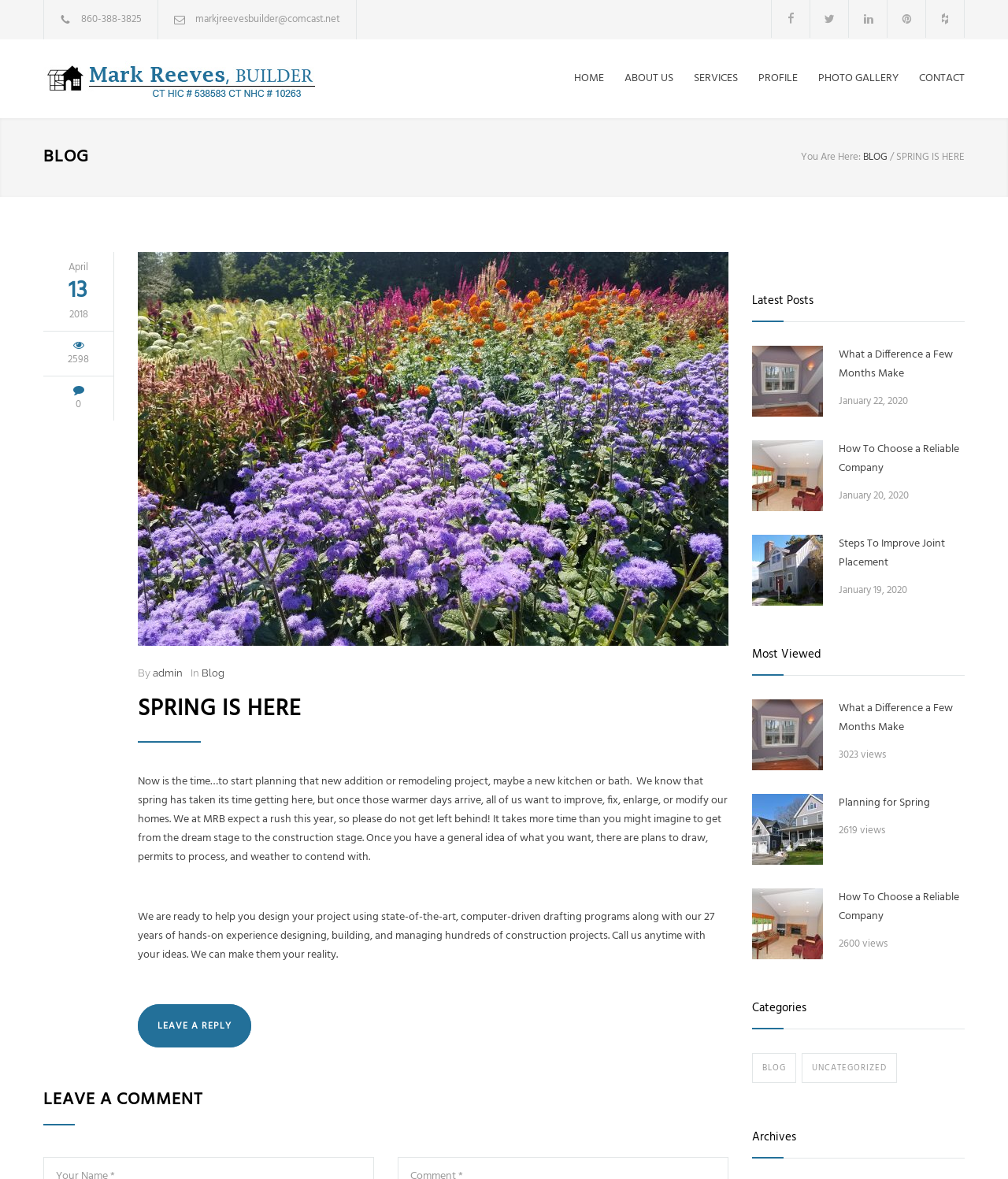Determine the bounding box coordinates of the element's region needed to click to follow the instruction: "Click the 'CONTACT' link". Provide these coordinates as four float numbers between 0 and 1, formatted as [left, top, right, bottom].

[0.891, 0.051, 0.957, 0.083]